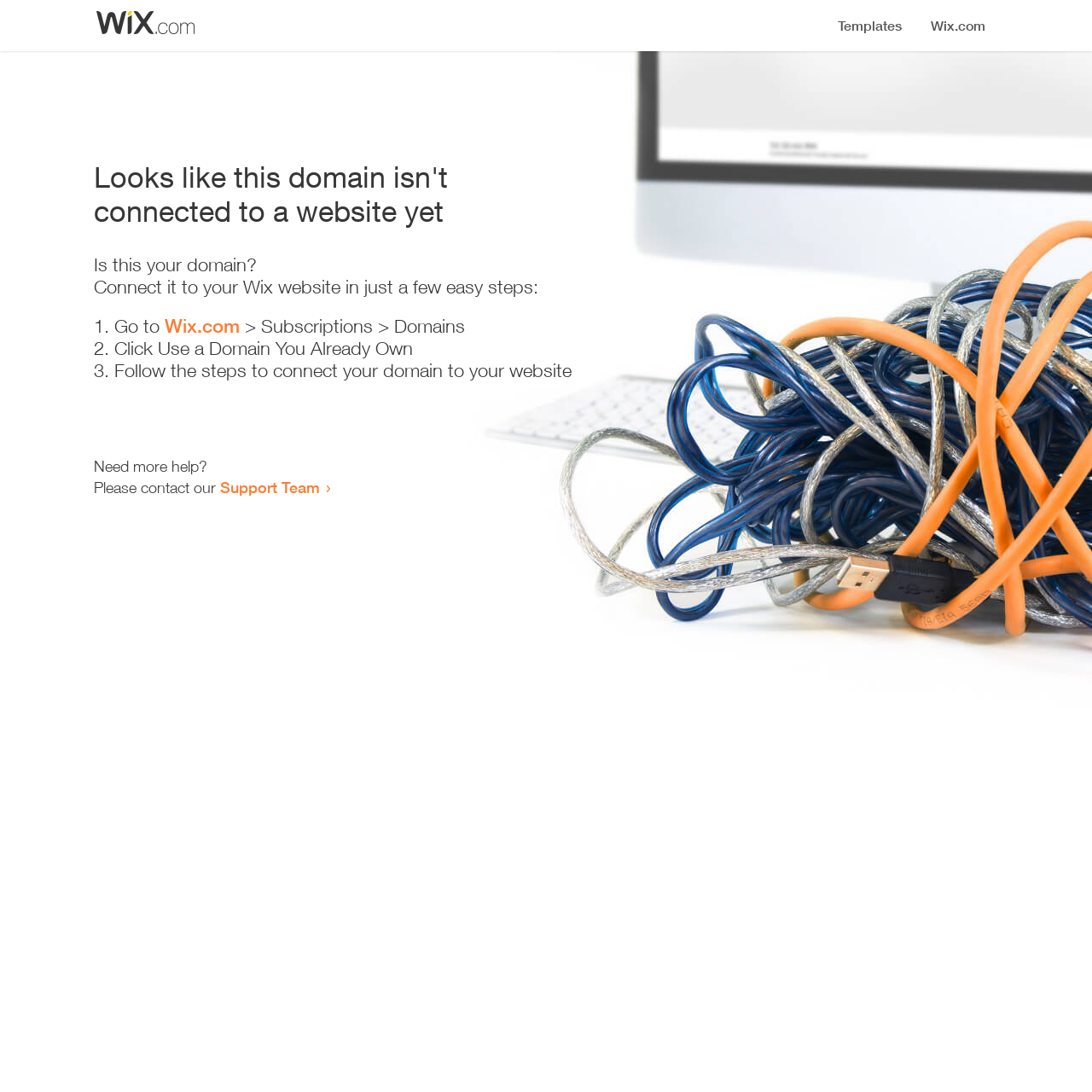Provide the bounding box coordinates of the HTML element described as: "Wix.com". The bounding box coordinates should be four float numbers between 0 and 1, i.e., [left, top, right, bottom].

[0.151, 0.288, 0.22, 0.309]